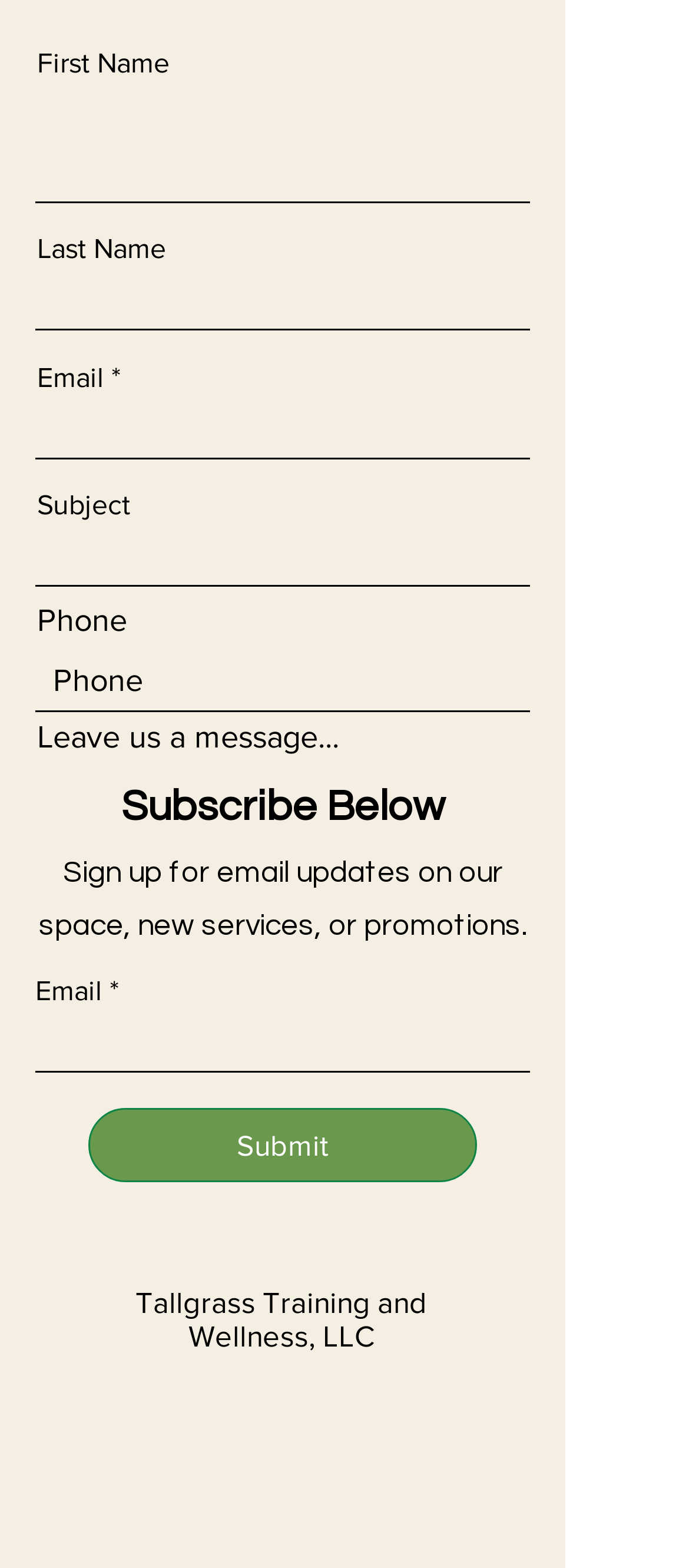How many 'Submit' buttons are present on the webpage?
Using the visual information, reply with a single word or short phrase.

2